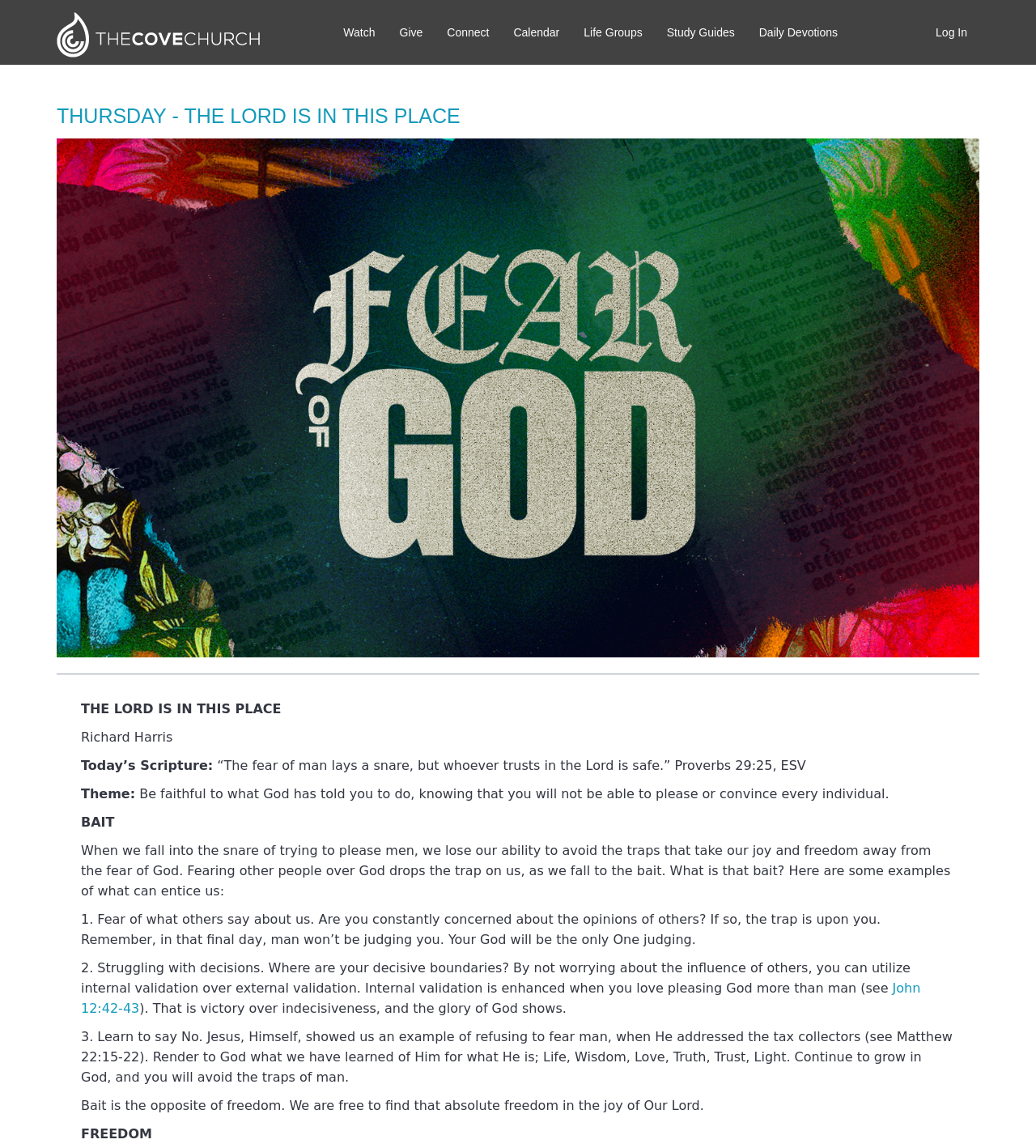Please pinpoint the bounding box coordinates for the region I should click to adhere to this instruction: "Click on 'Daily Devotions'".

[0.721, 0.011, 0.82, 0.046]